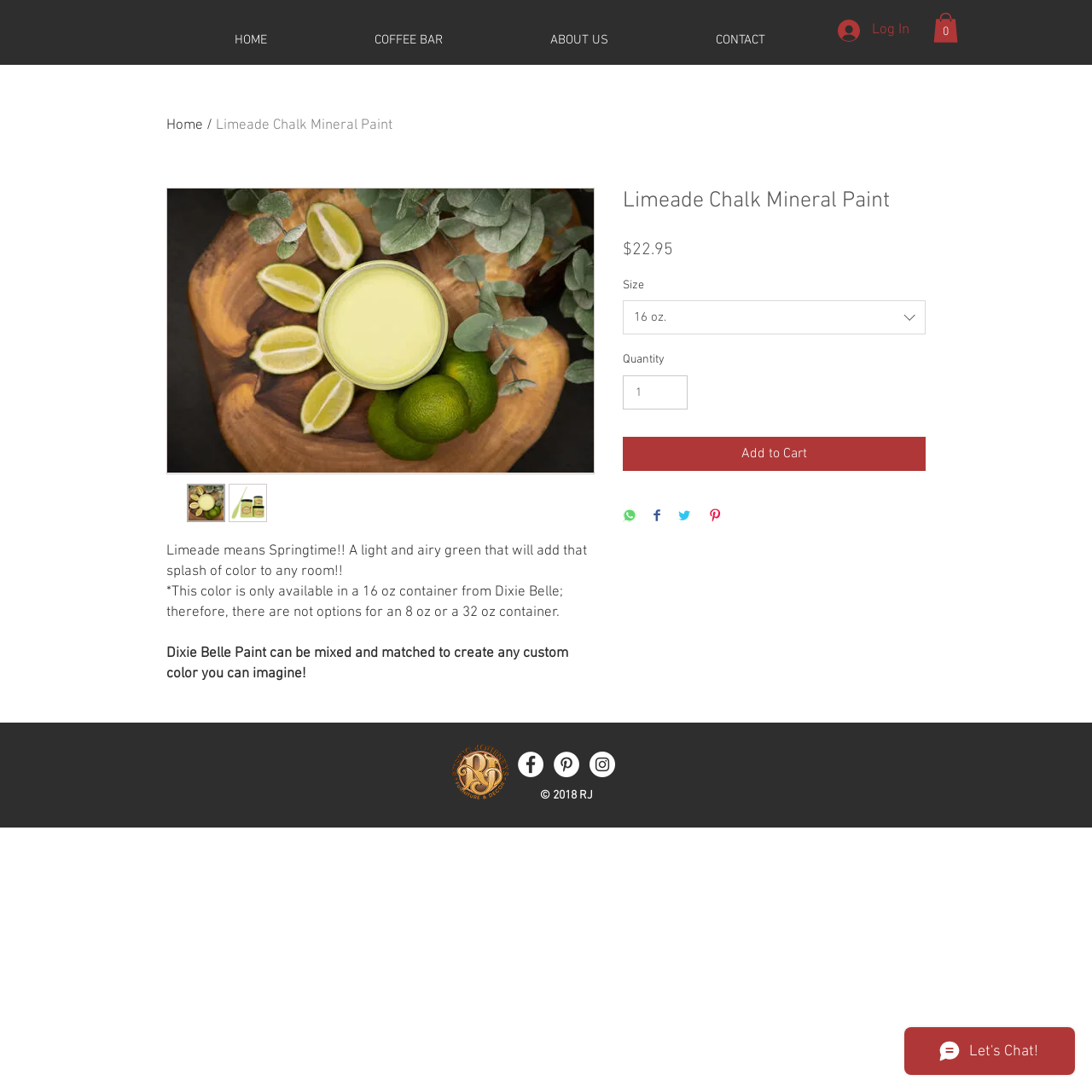Respond to the question below with a single word or phrase: What is the company name mentioned in the footer section?

RJ